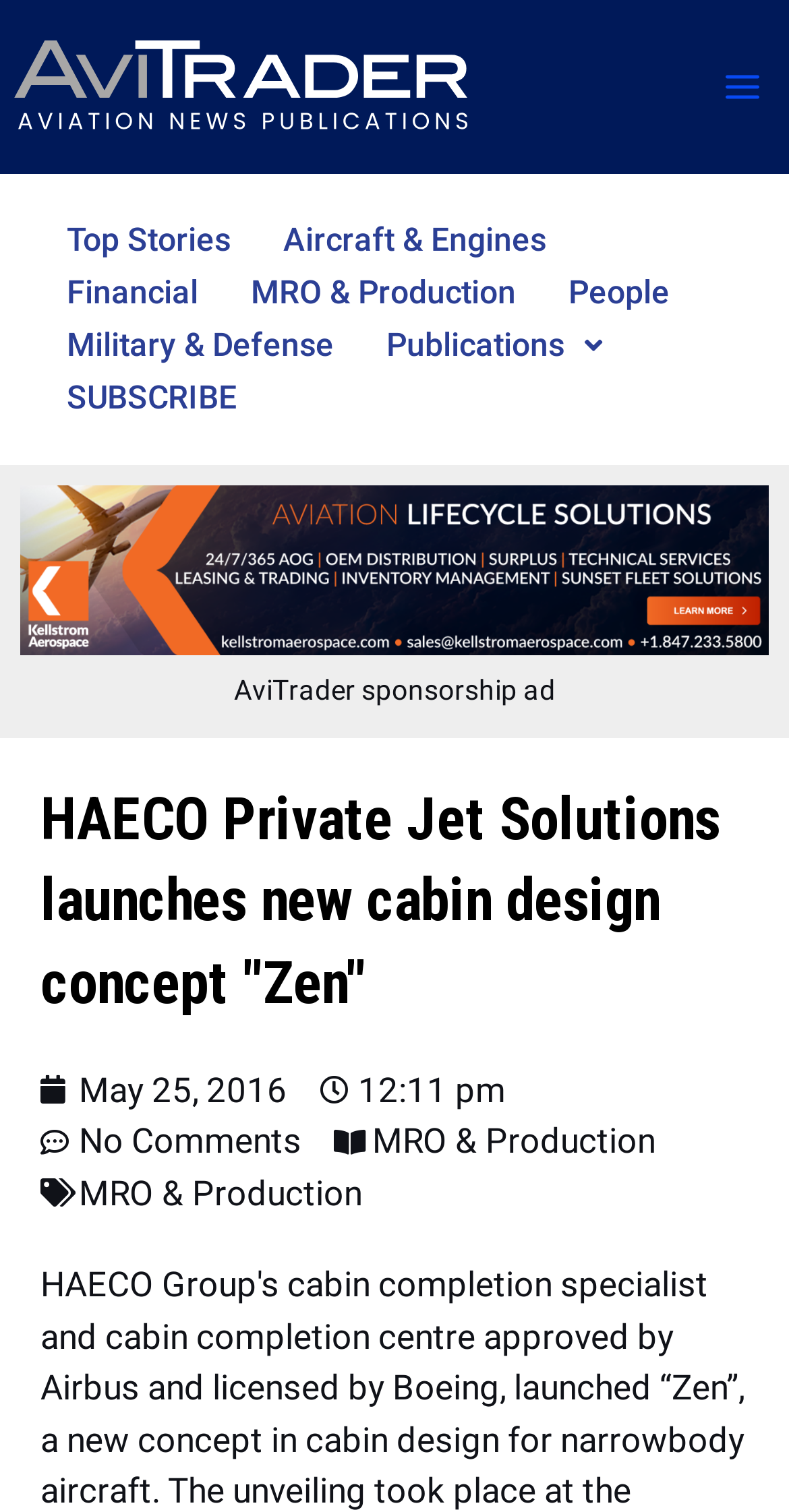Provide a brief response to the question below using a single word or phrase: 
Who approved HAECO Group's cabin completion specialist?

Airbus